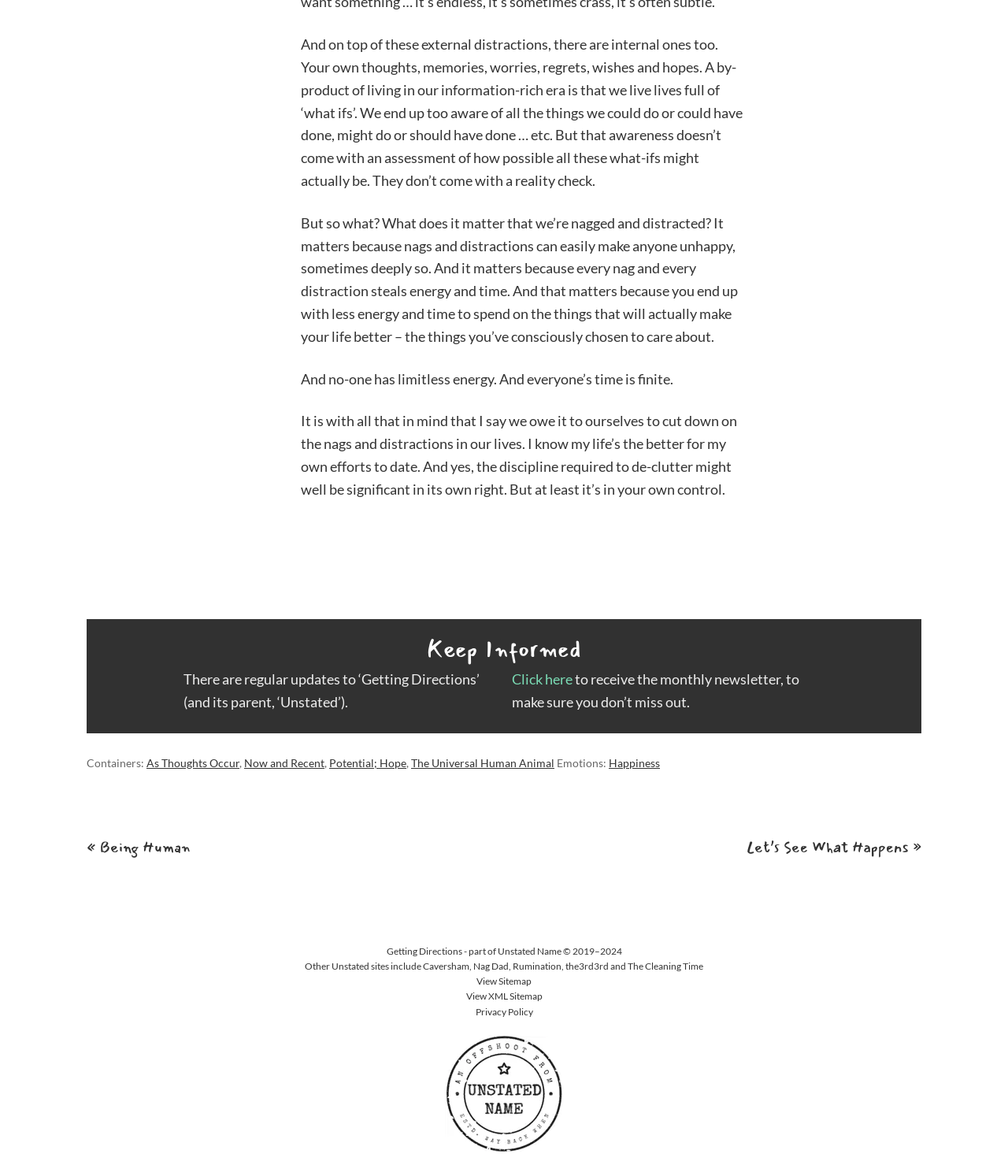Please specify the bounding box coordinates of the clickable region necessary for completing the following instruction: "Visit Unstated Name". The coordinates must consist of four float numbers between 0 and 1, i.e., [left, top, right, bottom].

[0.493, 0.804, 0.557, 0.814]